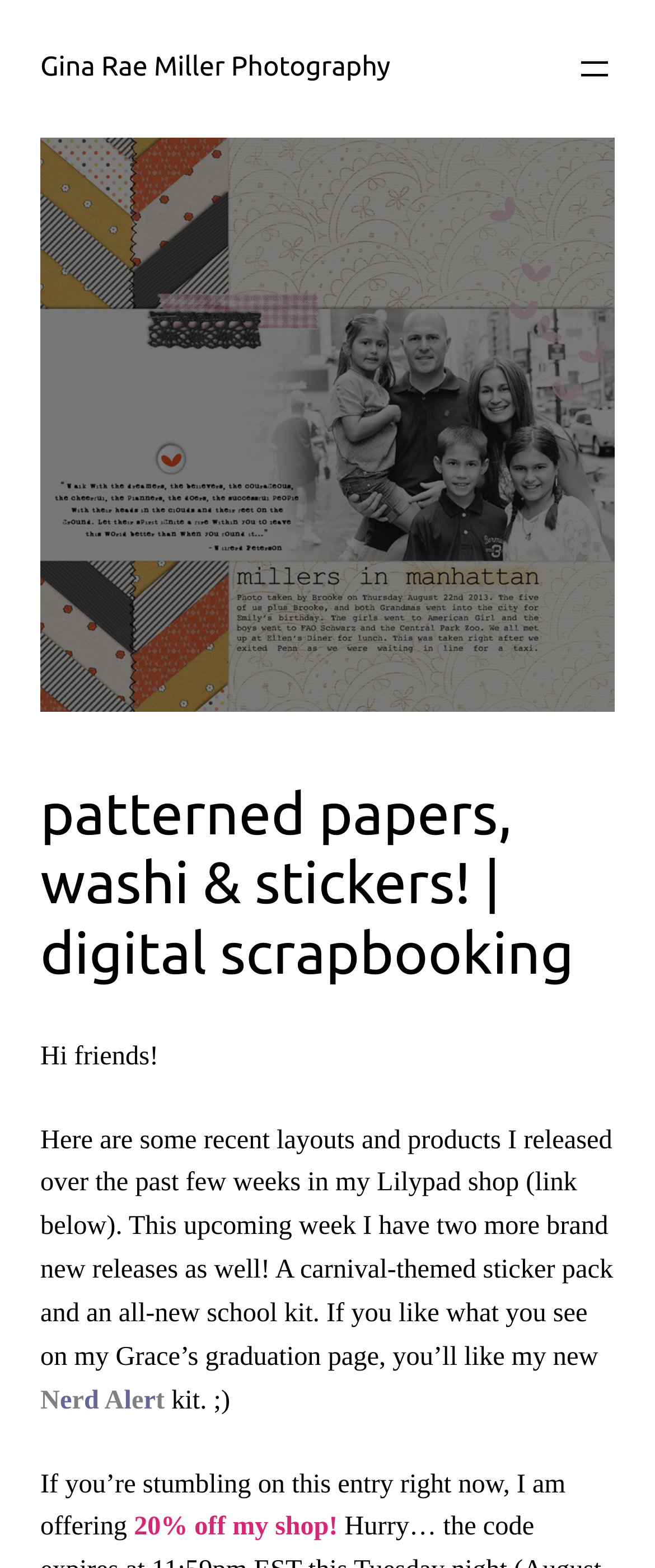Summarize the webpage in an elaborate manner.

The webpage is about digital scrapbooking and features the work of Gina Rae Miller Photography. At the top left, there is a link to Gina Rae Miller Photography. Next to it, on the top right, is a button to open a menu. Below the menu button, there is a large figure that takes up most of the top half of the page. 

Below the figure, there is a heading that reads "patterned papers, washi & stickers! | digital scrapbooking". Underneath the heading, there is a brief greeting that says "Hi friends!". 

Following the greeting, there is a paragraph of text that discusses recent layouts and products released in the Lilypad shop, including an upcoming carnival-themed sticker pack and a school kit. The text also mentions a graduation page and invites readers to check out the new releases. 

At the end of the paragraph, there is a single letter "N" followed by the text "kit. ;)" on the same line. Below this, there is another paragraph that announces a 20% discount on the shop, with the discount percentage highlighted.